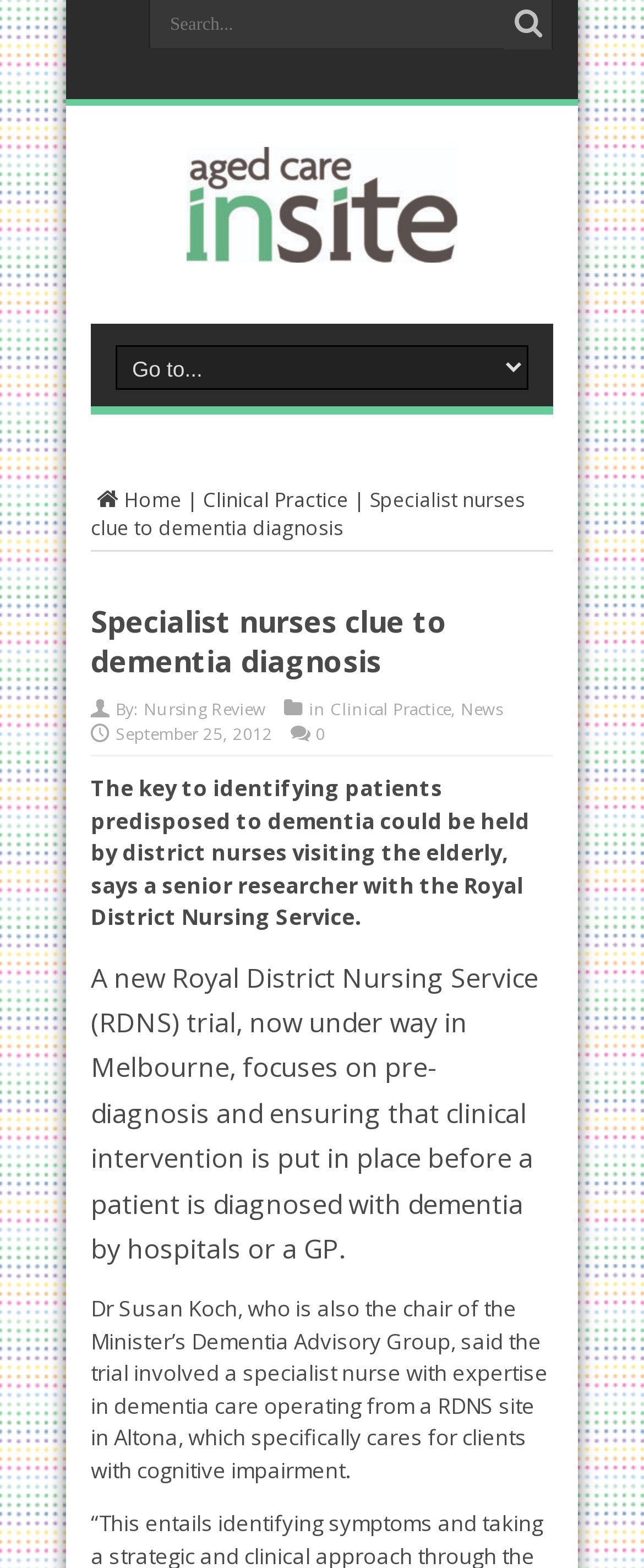Please analyze the image and provide a thorough answer to the question:
What is the focus of the Royal District Nursing Service trial?

I determined the answer by reading the paragraph that explains the focus of the trial, which is on pre-diagnosis and ensuring that clinical intervention is put in place before a patient is diagnosed with dementia by hospitals or a GP.